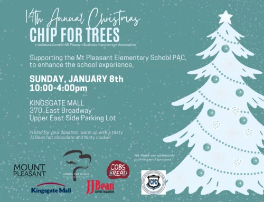Carefully observe the image and respond to the question with a detailed answer:
What is the location of Kingcrest Mall?

The location of Kingcrest Mall can be found in the caption, which states that the event will be held at Kingcrest Mall, located at 270 East Broadway in the Upper East Side Parking Lot.